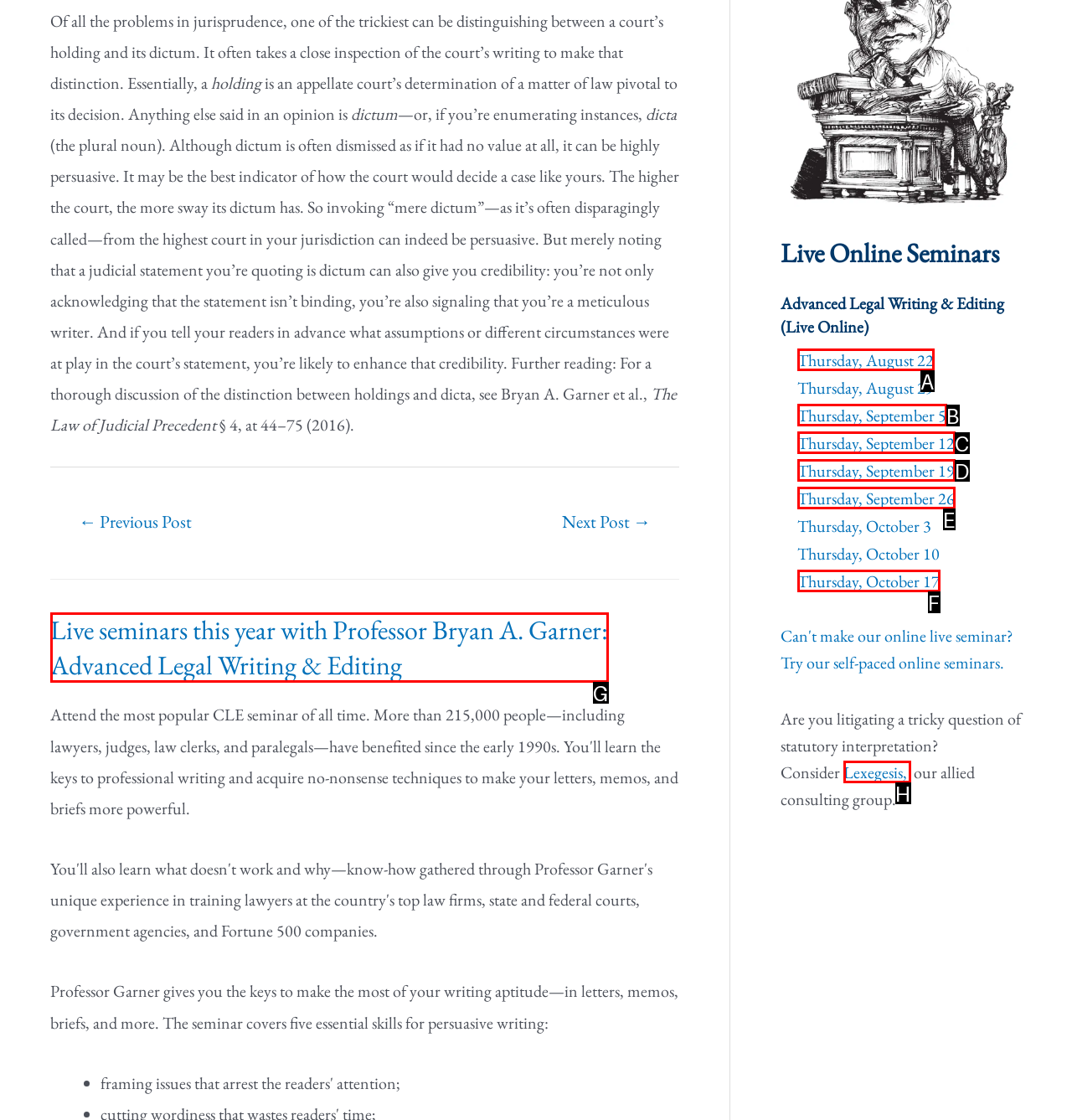Based on the description Thursday, September 19, identify the most suitable HTML element from the options. Provide your answer as the corresponding letter.

D